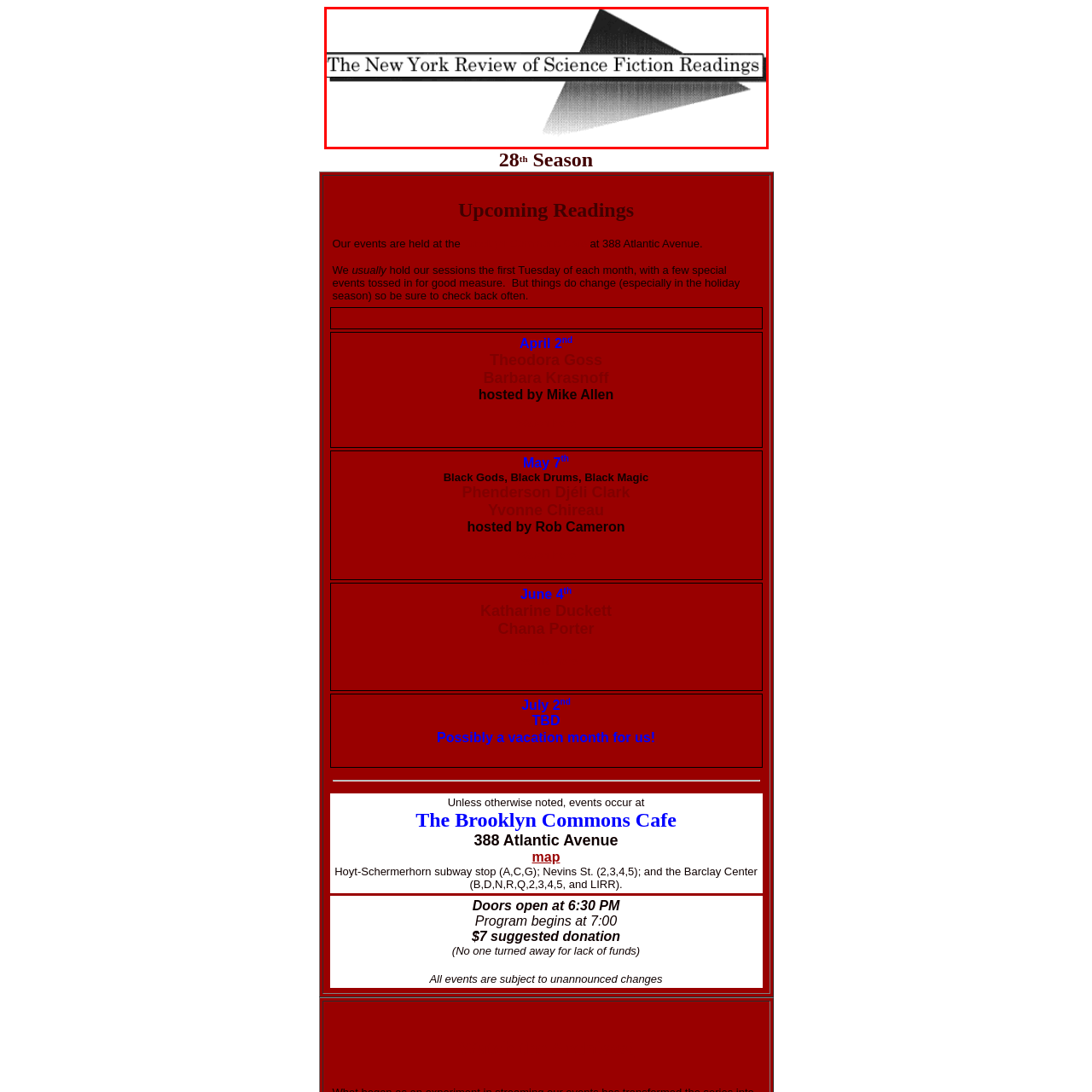Inspect the image surrounded by the red border and give a one-word or phrase answer to the question:
What is the primary focus of the literary events?

Science fiction